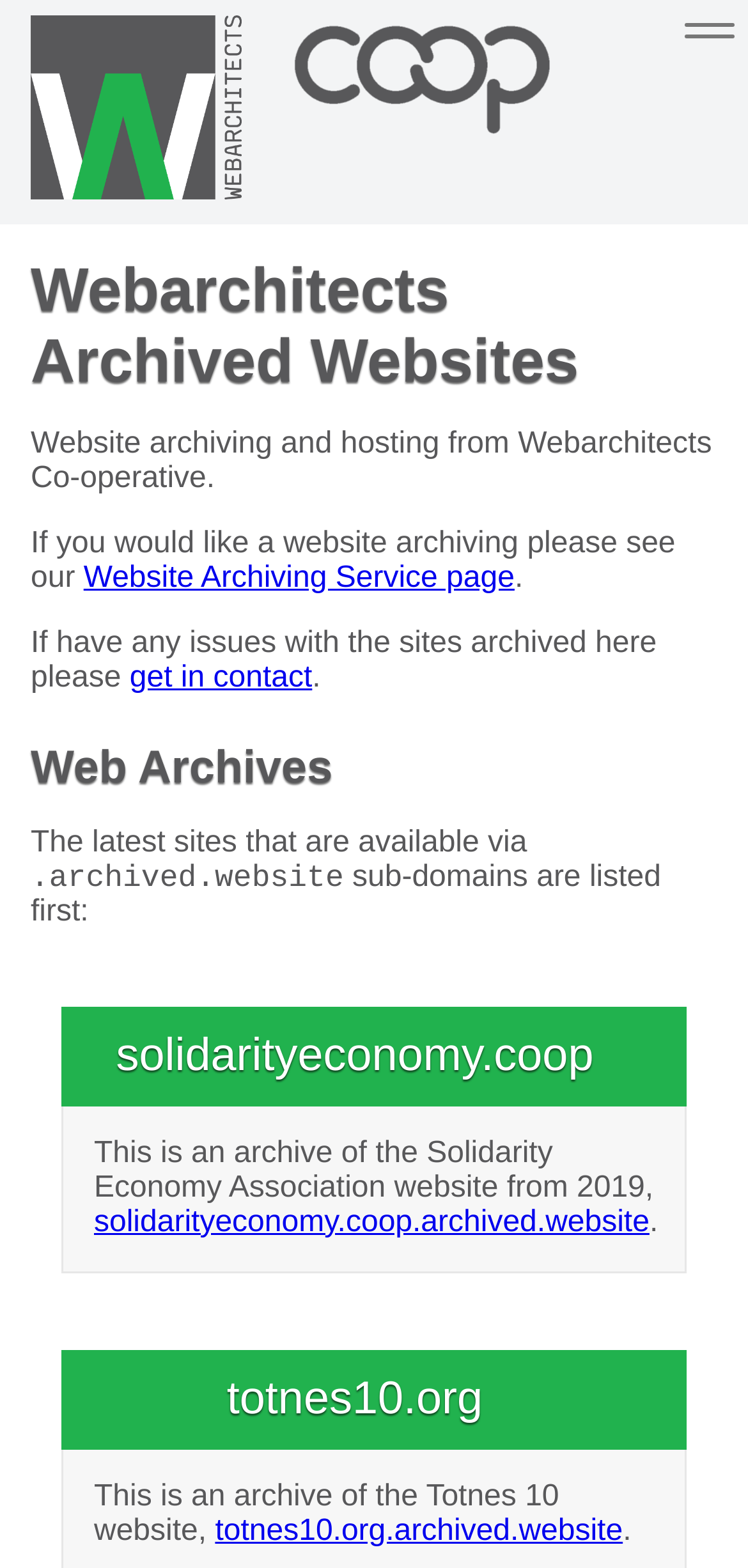Identify the bounding box of the UI component described as: "Our uniform webshop".

None